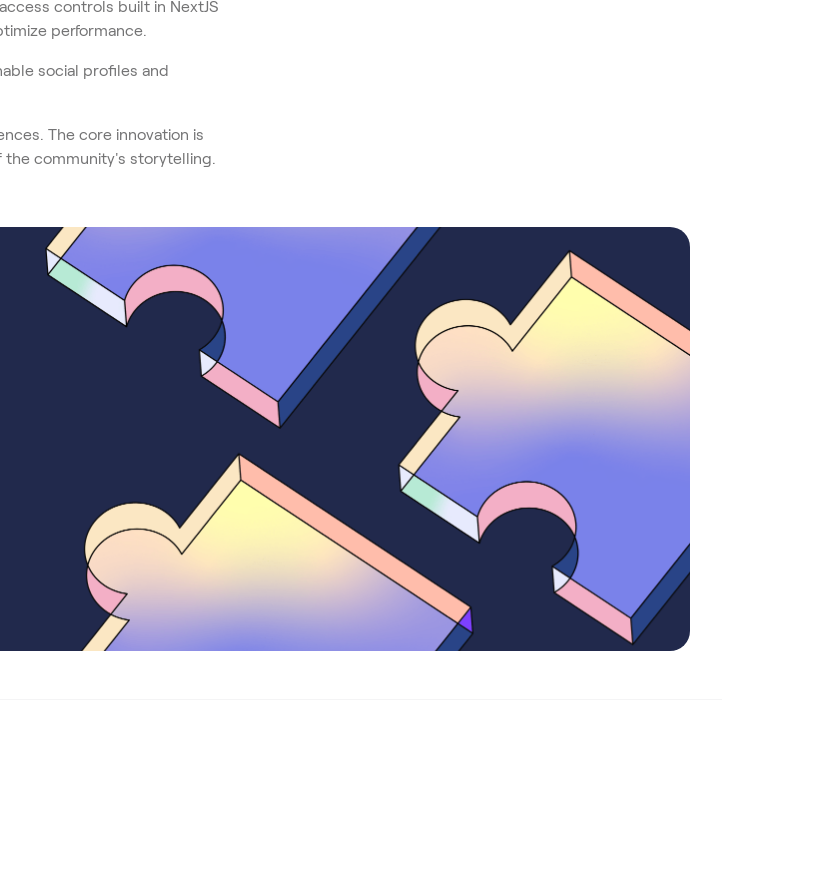Give a comprehensive caption for the image.

The image depicts an abstract design featuring colorful, interlocking puzzle pieces against a soft gradient background. The puzzle pieces are intricately shaped, symbolizing collaboration and connection. The use of pastel colors—pink, blue, and yellow—adds a sense of playfulness and creativity. This visual representation aligns with the theme of integrating various components to enhance storytelling within a community, as suggested by the accompanying text about leveraging indexed endpoints and backend frameworks. The overall aesthetic conveys innovation and engagement, making it an inviting visual for discussions about technology and collaborative platforms.